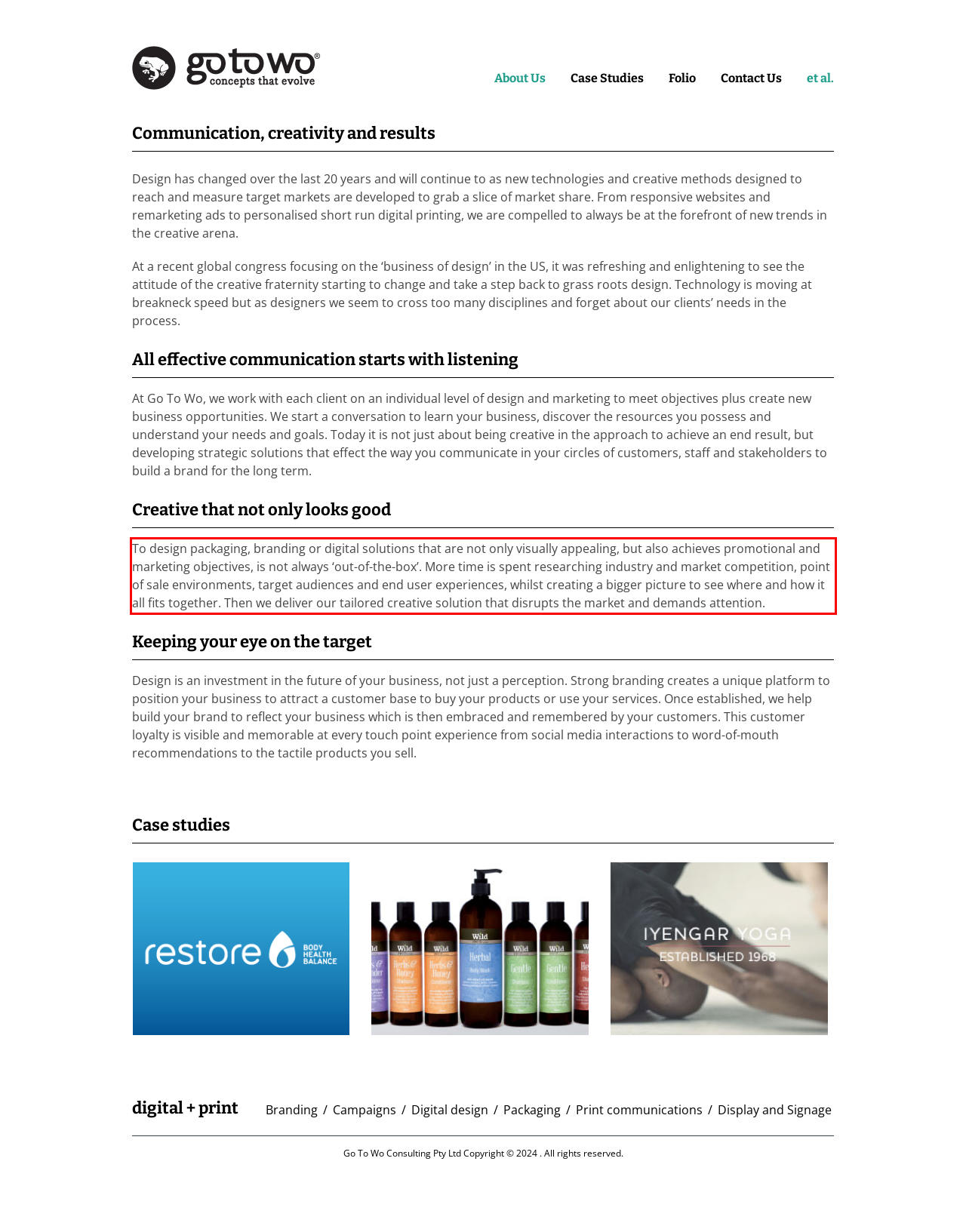Using the webpage screenshot, recognize and capture the text within the red bounding box.

To design packaging, branding or digital solutions that are not only visually appealing, but also achieves promotional and marketing objectives, is not always ‘out-of-the-box’. More time is spent researching industry and market competition, point of sale environments, target audiences and end user experiences, whilst creating a bigger picture to see where and how it all fits together. Then we deliver our tailored creative solution that disrupts the market and demands attention.